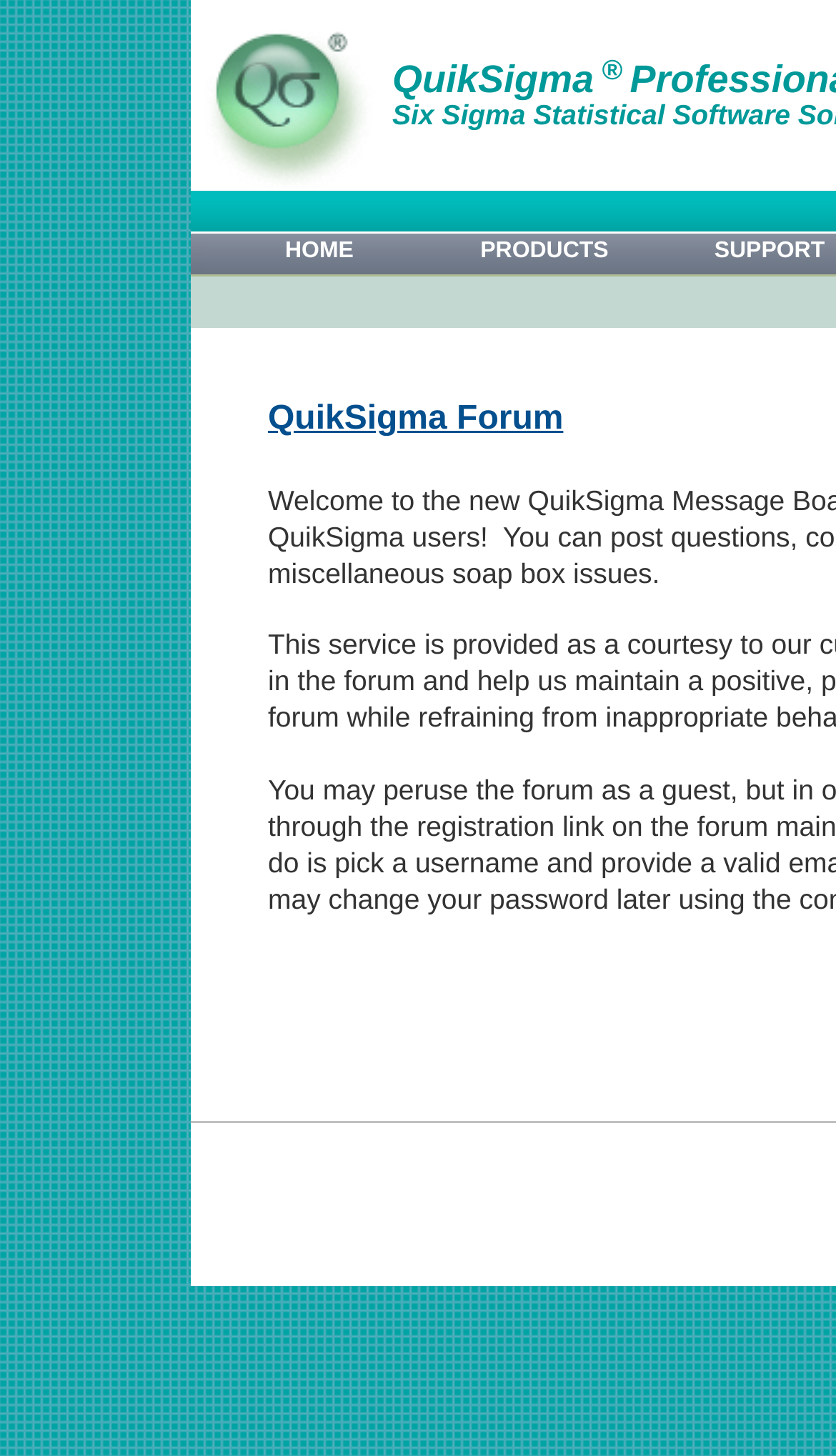Based on the element description: "QuikSigma Forum", identify the bounding box coordinates for this UI element. The coordinates must be four float numbers between 0 and 1, listed as [left, top, right, bottom].

[0.321, 0.277, 0.674, 0.299]